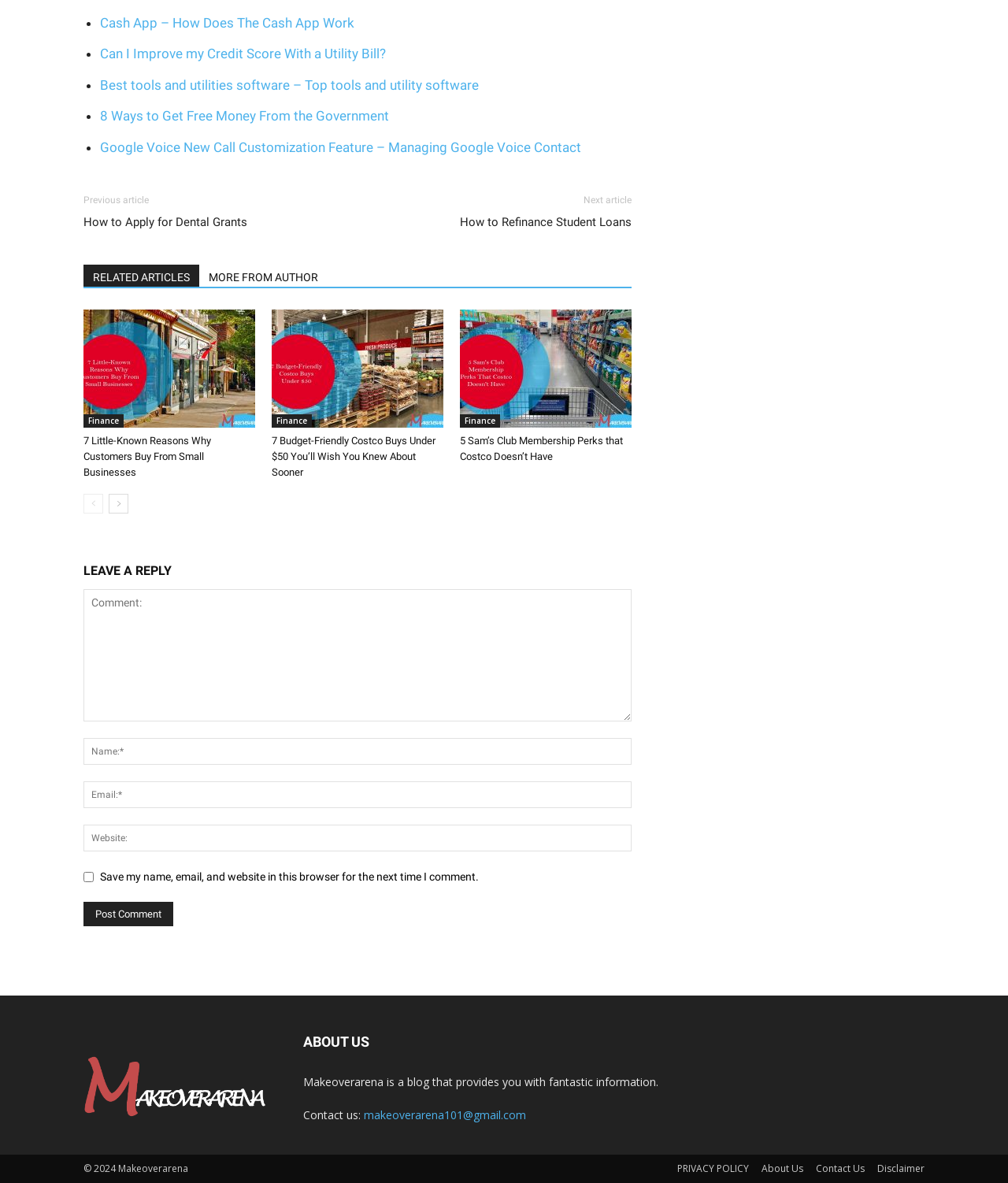Kindly determine the bounding box coordinates of the area that needs to be clicked to fulfill this instruction: "Click the 法拍屋 link".

None